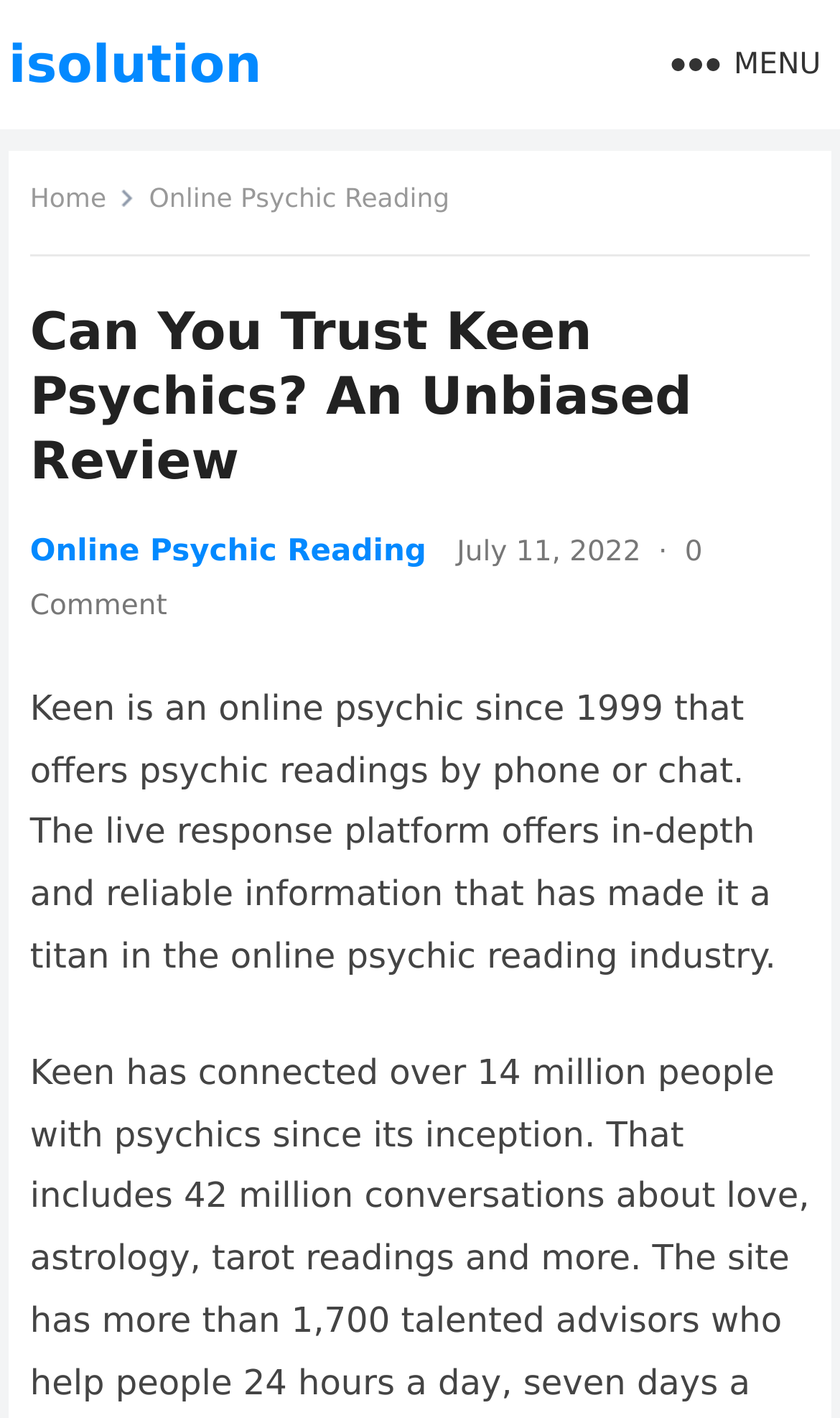Please provide a brief answer to the following inquiry using a single word or phrase:
How long has Keen been in operation?

Since 1999